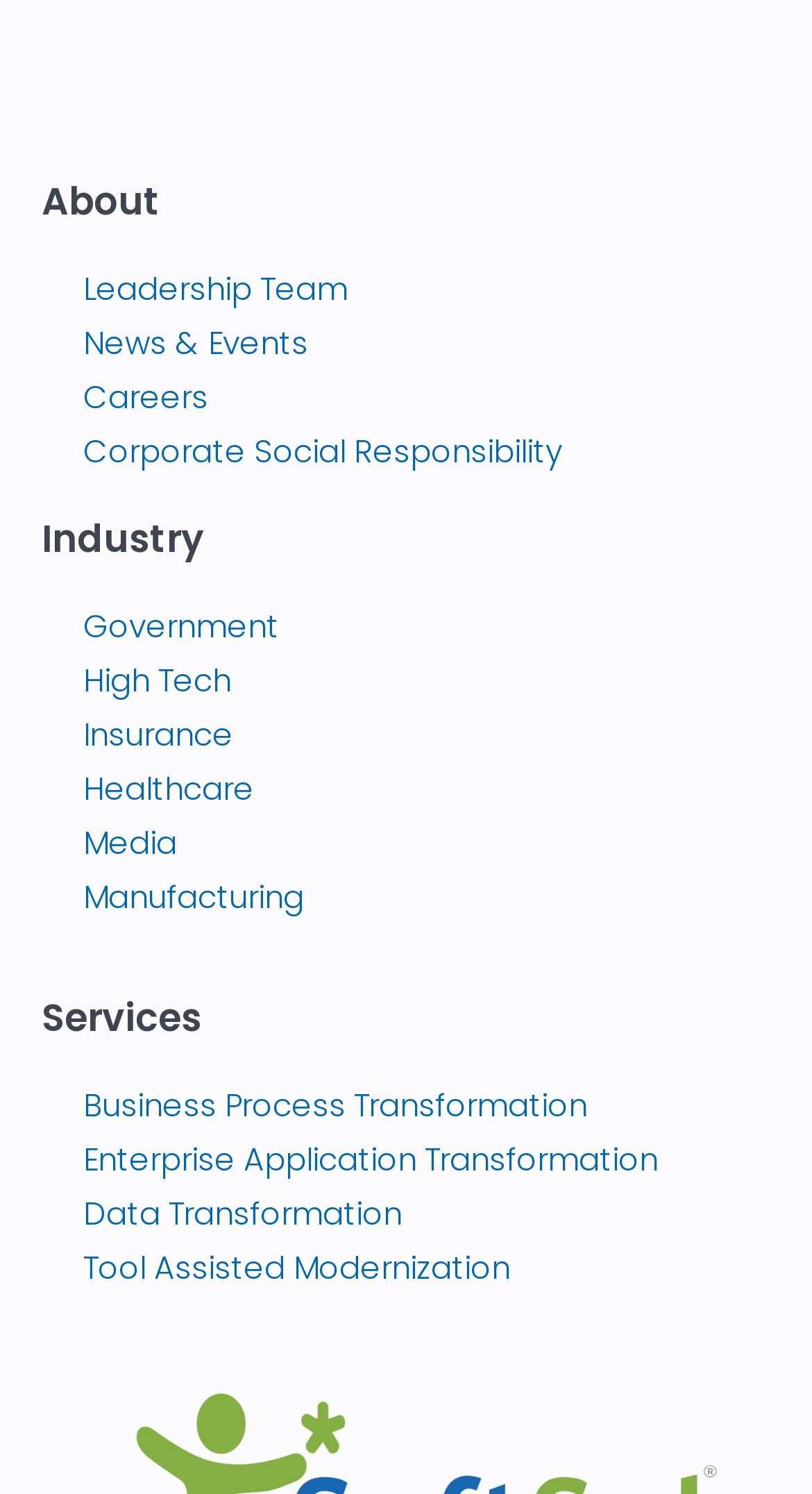Answer this question in one word or a short phrase: What is the second link under the 'About' heading?

Leadership Team